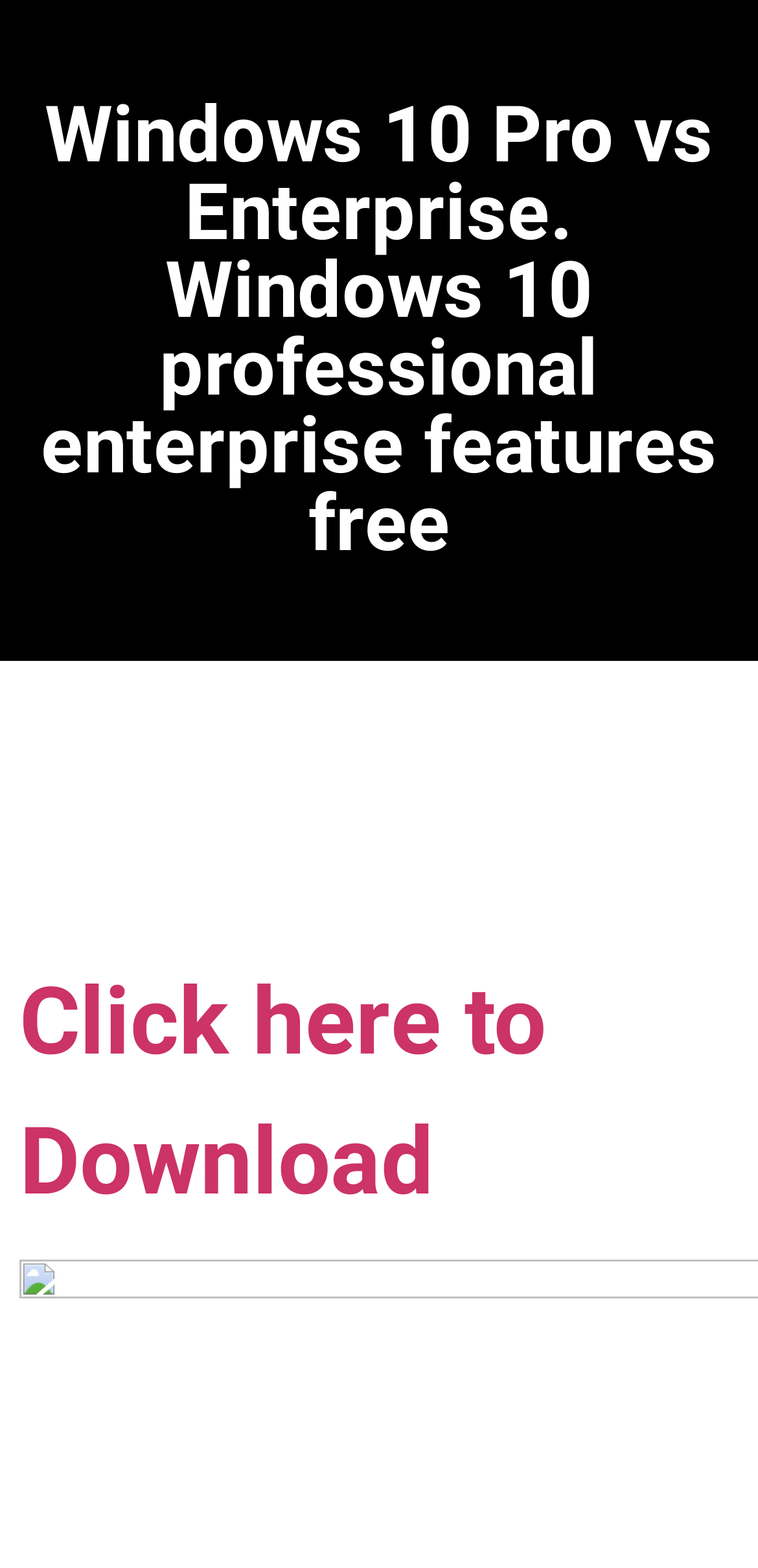Please determine the bounding box coordinates for the UI element described here. Use the format (top-left x, top-left y, bottom-right x, bottom-right y) with values bounded between 0 and 1: Click here to Download

[0.026, 0.653, 0.721, 0.766]